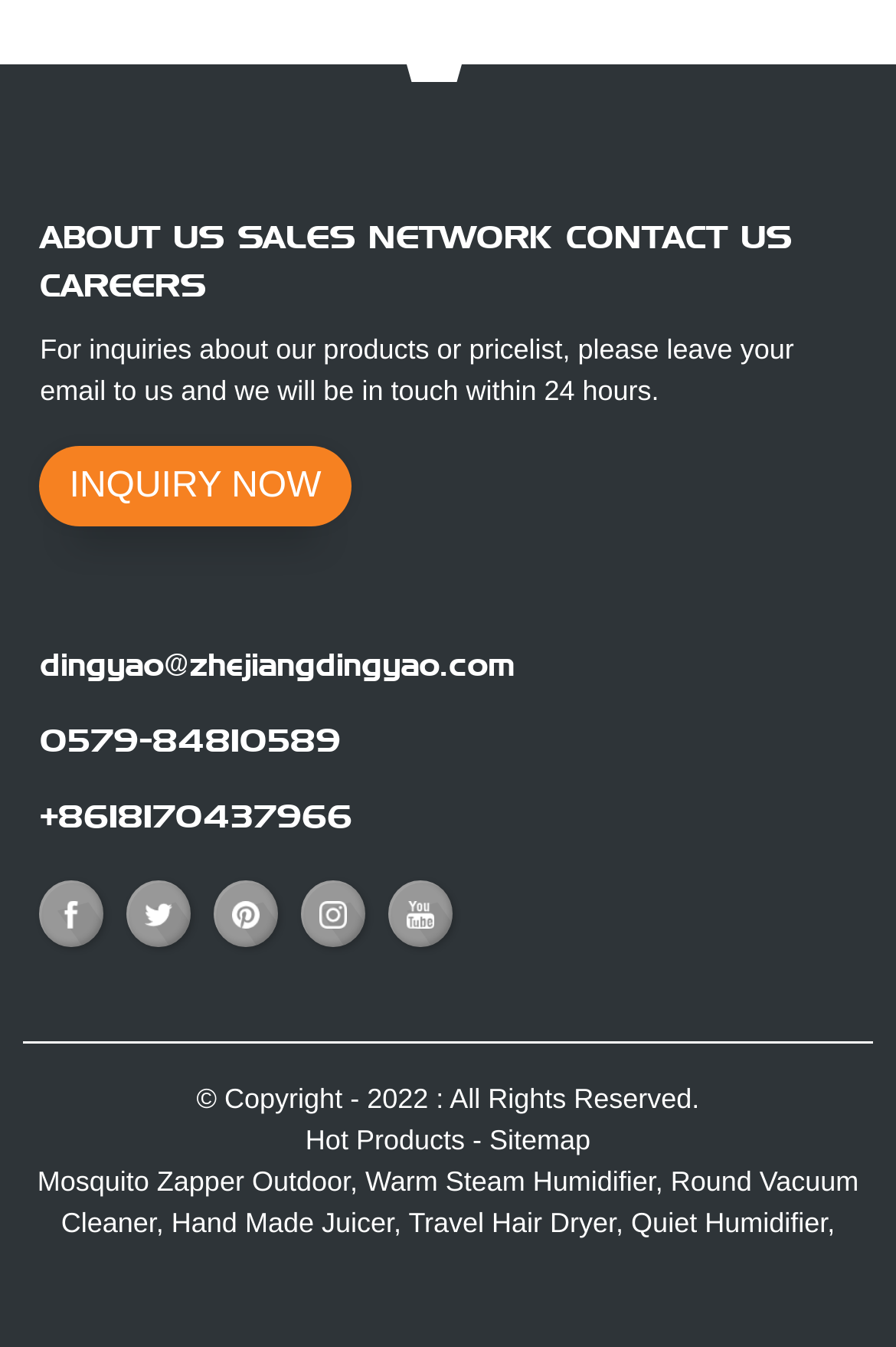Locate the bounding box coordinates of the region to be clicked to comply with the following instruction: "Click on INQUIRY NOW". The coordinates must be four float numbers between 0 and 1, in the form [left, top, right, bottom].

[0.045, 0.331, 0.391, 0.391]